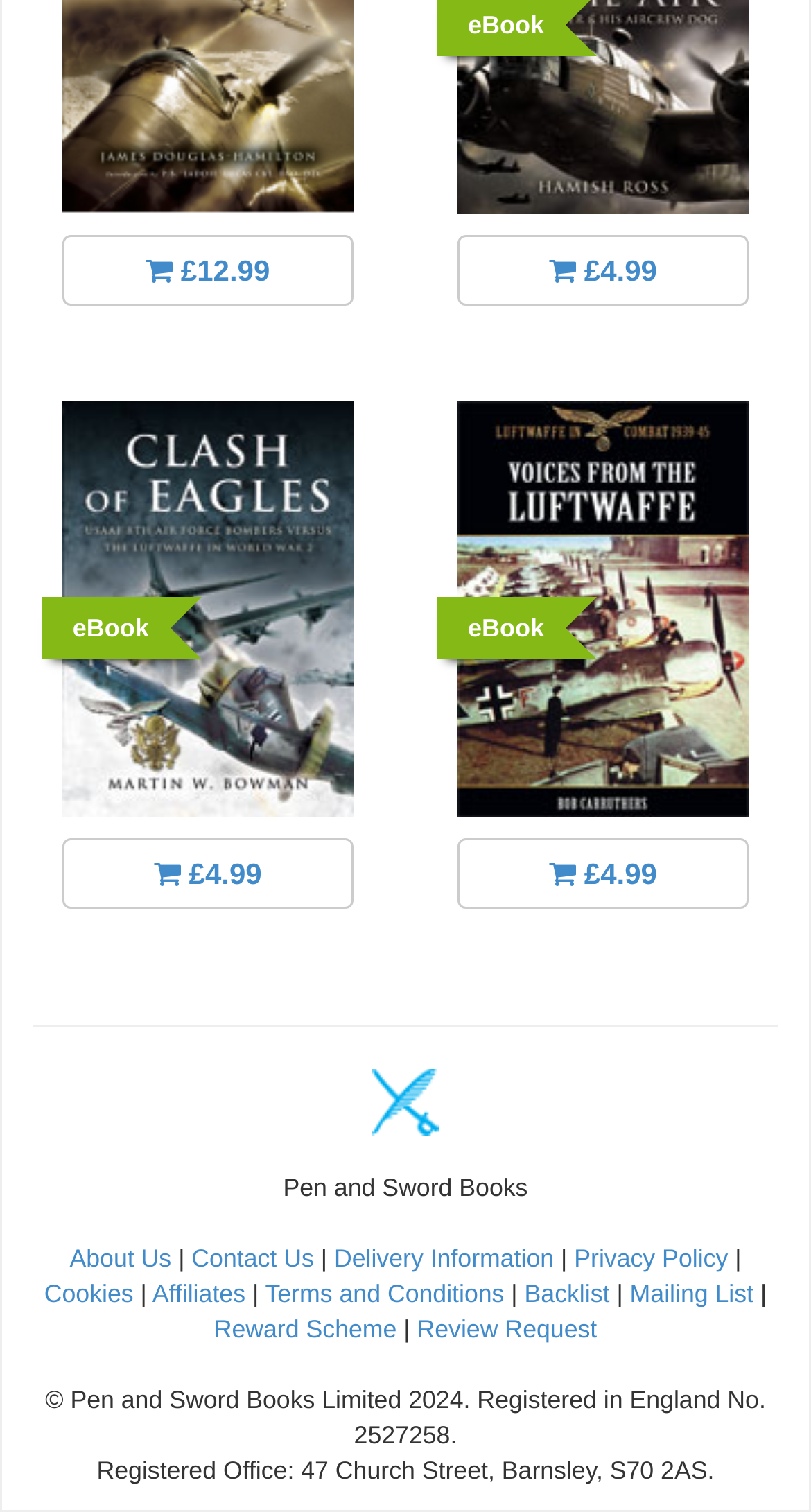Respond to the question below with a single word or phrase:
What is the address of the registered office?

47 Church Street, Barnsley, S70 2AS